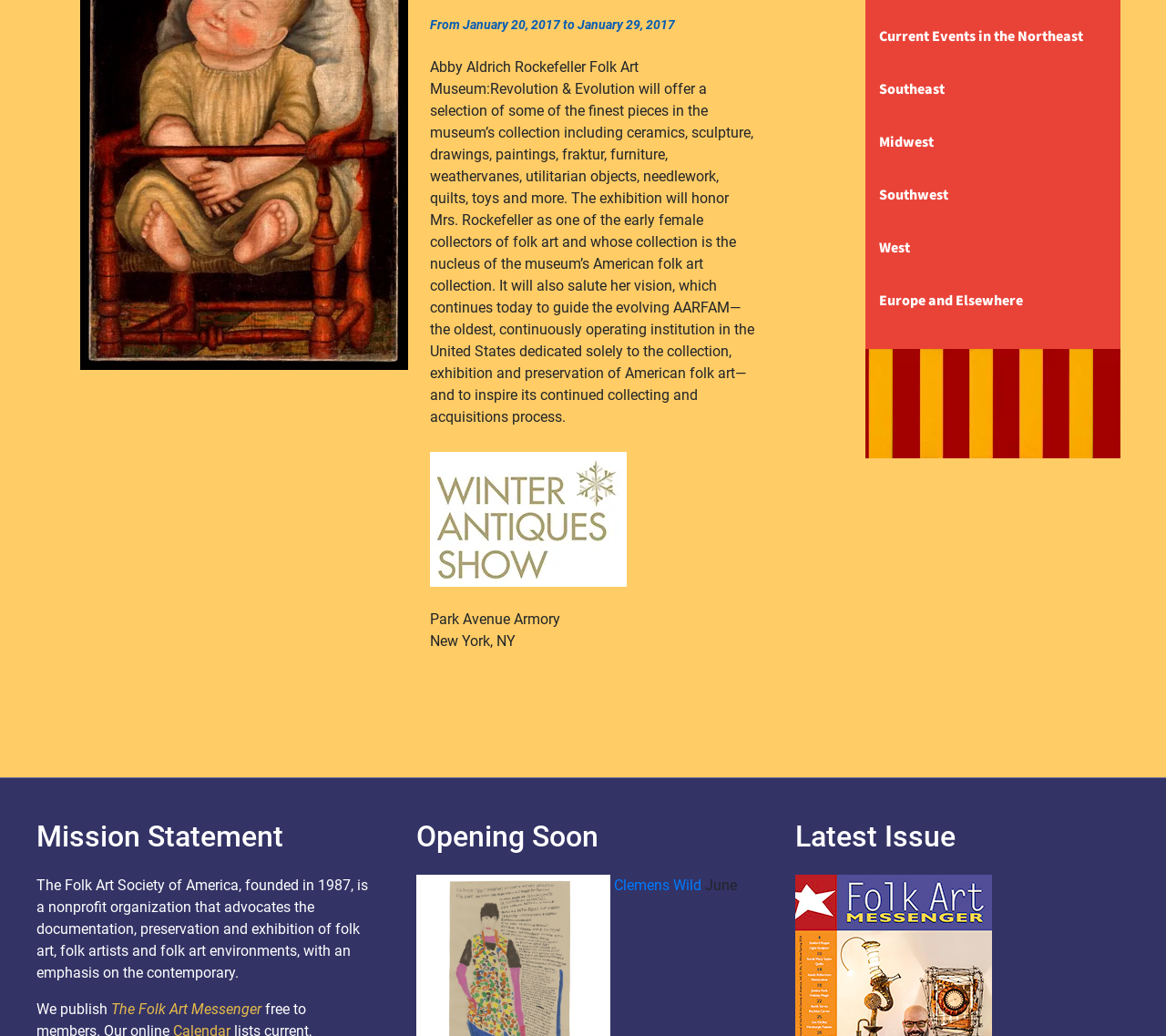Determine the bounding box coordinates of the UI element described by: "Clemens Wild".

[0.526, 0.846, 0.601, 0.863]